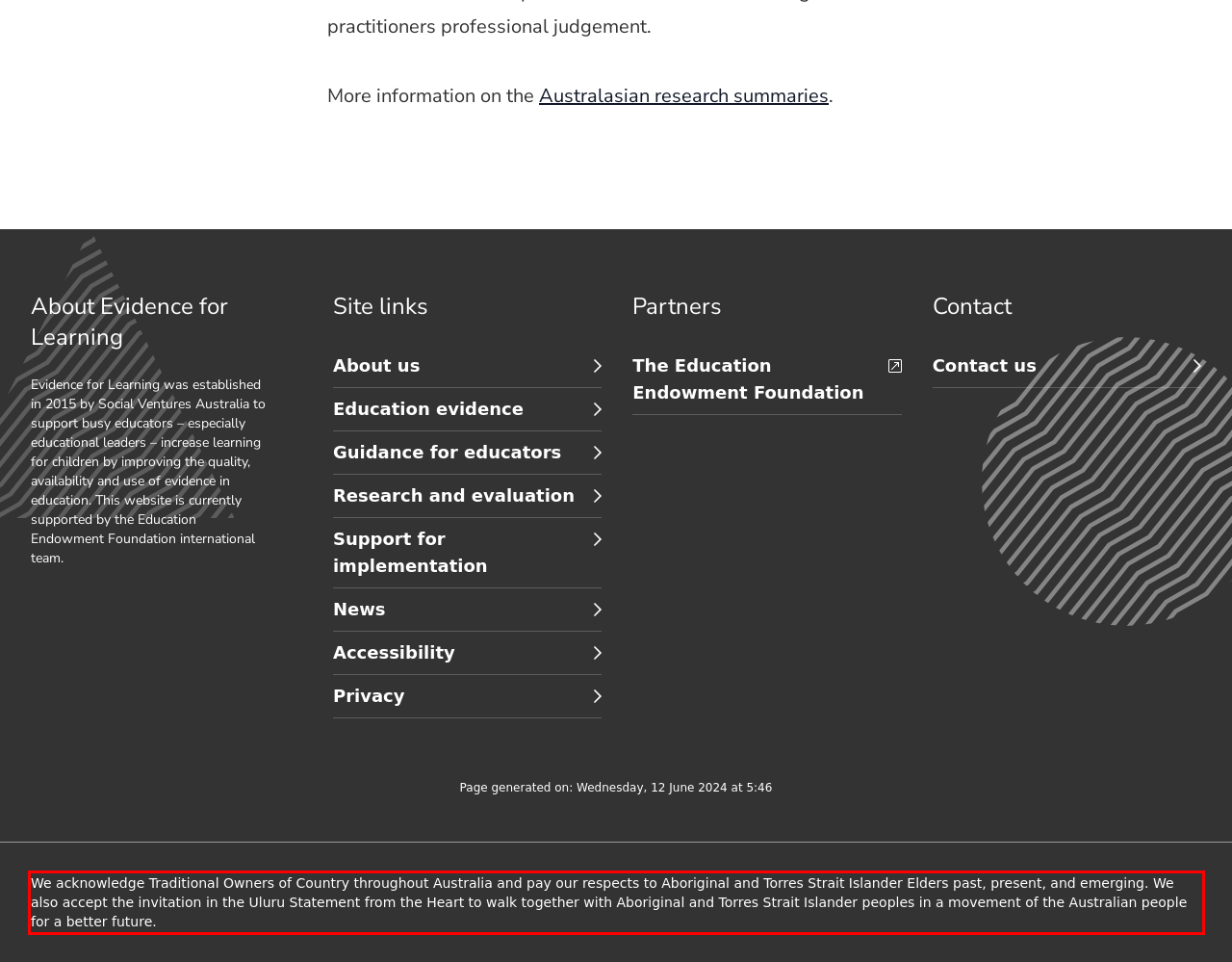Identify the red bounding box in the webpage screenshot and perform OCR to generate the text content enclosed.

We acknowledge Traditional Owners of Country throughout Australia and pay our respects to Aboriginal and Torres Strait Islander Elders past, present, and emerging. We also accept the invitation in the Uluru Statement from the Heart to walk together with Aboriginal and Torres Strait Islander peoples in a movement of the Australian people for a better future.